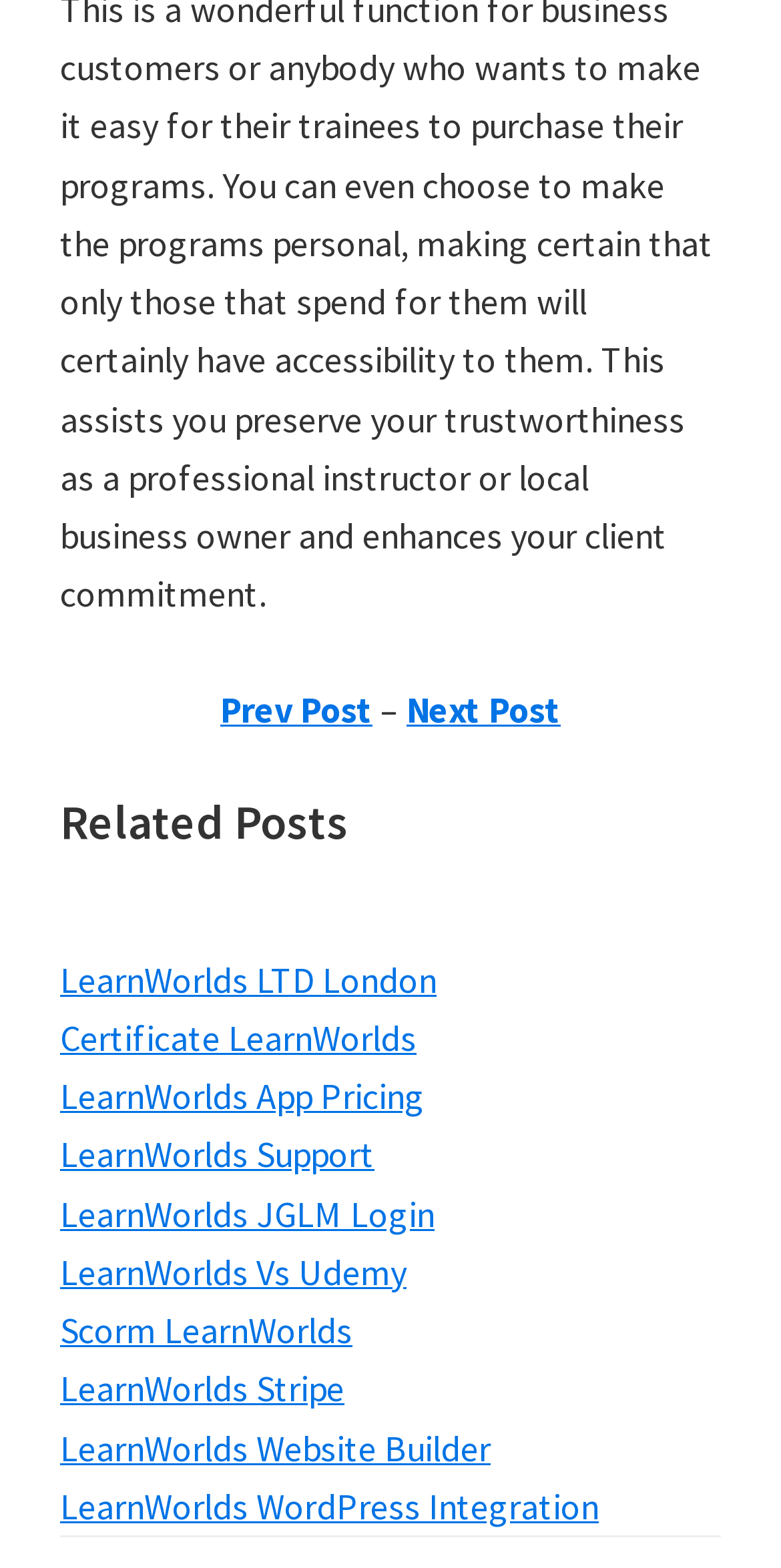Determine the bounding box for the UI element that matches this description: "Prev Post".

[0.282, 0.437, 0.477, 0.467]